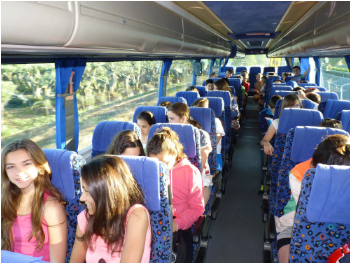Describe all the important aspects and details of the image.

The image captures a lively scene inside a bus filled with students on a school trip. Rows of blue upholstered seats line the vehicle, and the interior is bathed in natural light streaming through the windows. Several students can be seen engaged in conversation, with some smiling and others seemingly lost in thought. This vibrant moment is a part of their school trip to Ríotinto, which took place on June 4th and 5th, 2014, as part of a bilingual project involving students from IES Nicolás Copérnico. The image encapsulates the excitement and camaraderie of the young travelers as they embark on their adventure.